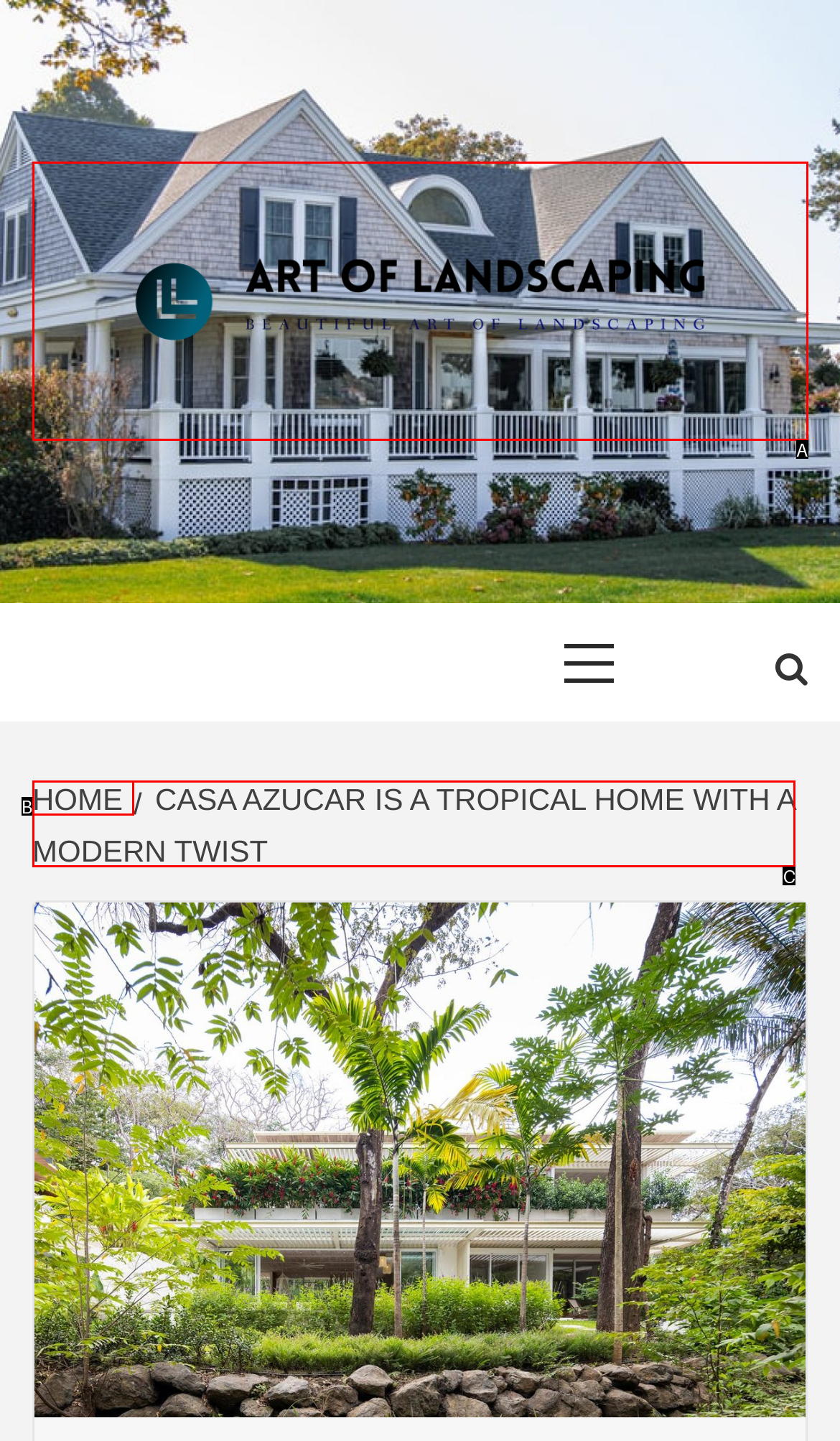Tell me which one HTML element best matches the description: parent_node: ART OF LANDSCAPING Answer with the option's letter from the given choices directly.

A